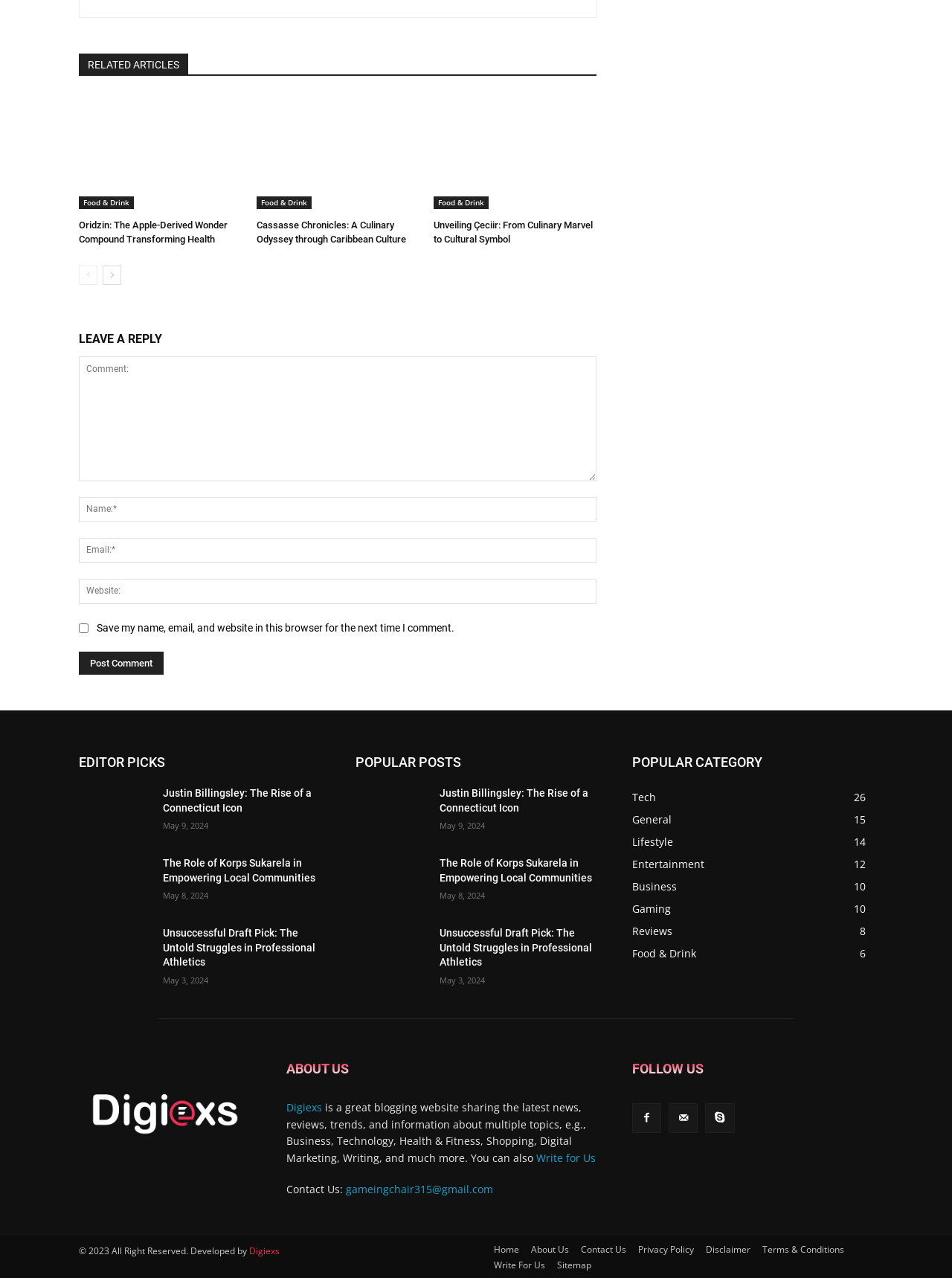Determine the bounding box coordinates of the UI element that matches the following description: "Terms & Conditions". The coordinates should be four float numbers between 0 and 1 in the format [left, top, right, bottom].

[0.801, 0.971, 0.887, 0.983]